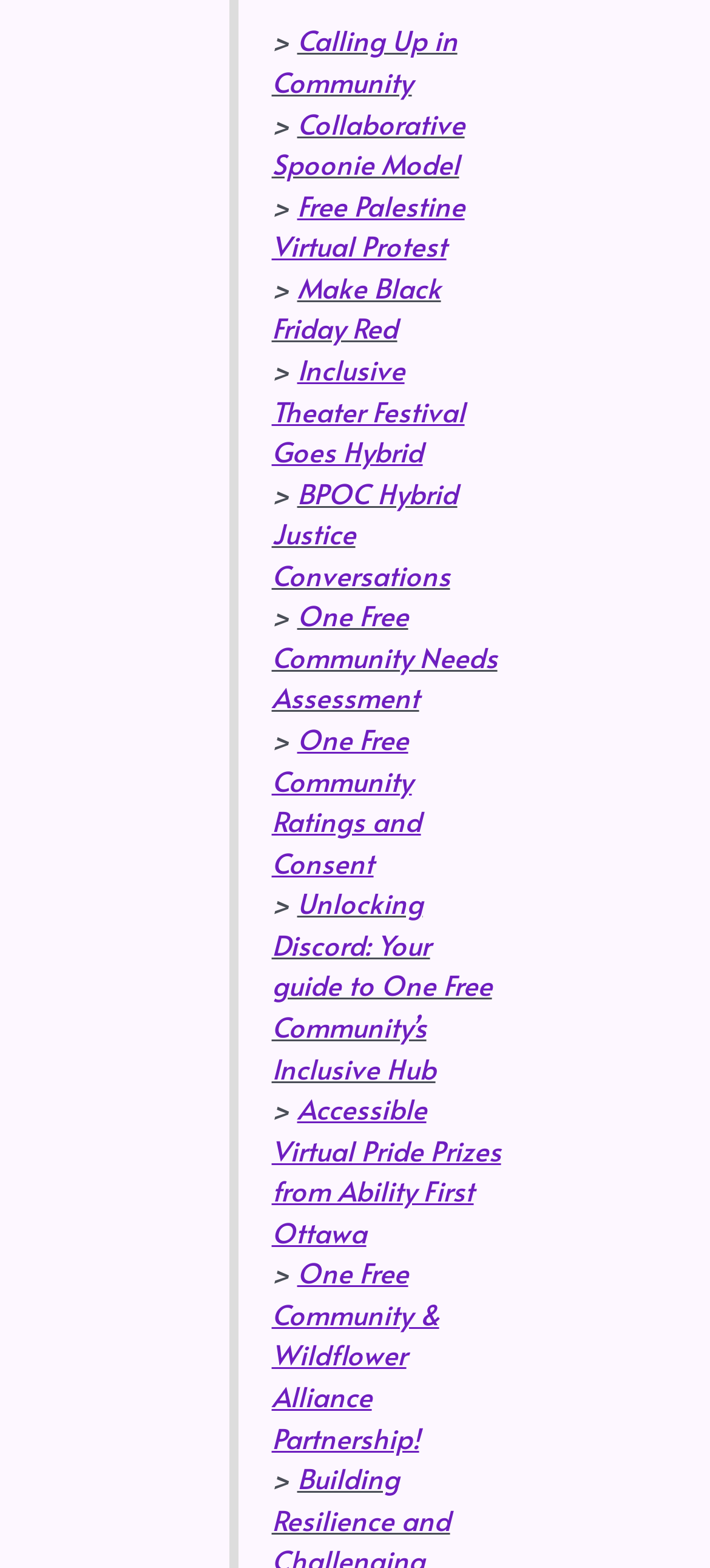Locate the bounding box coordinates of the element to click to perform the following action: 'Explore Collaborative Spoonie Model'. The coordinates should be given as four float values between 0 and 1, in the form of [left, top, right, bottom].

[0.383, 0.066, 0.654, 0.116]